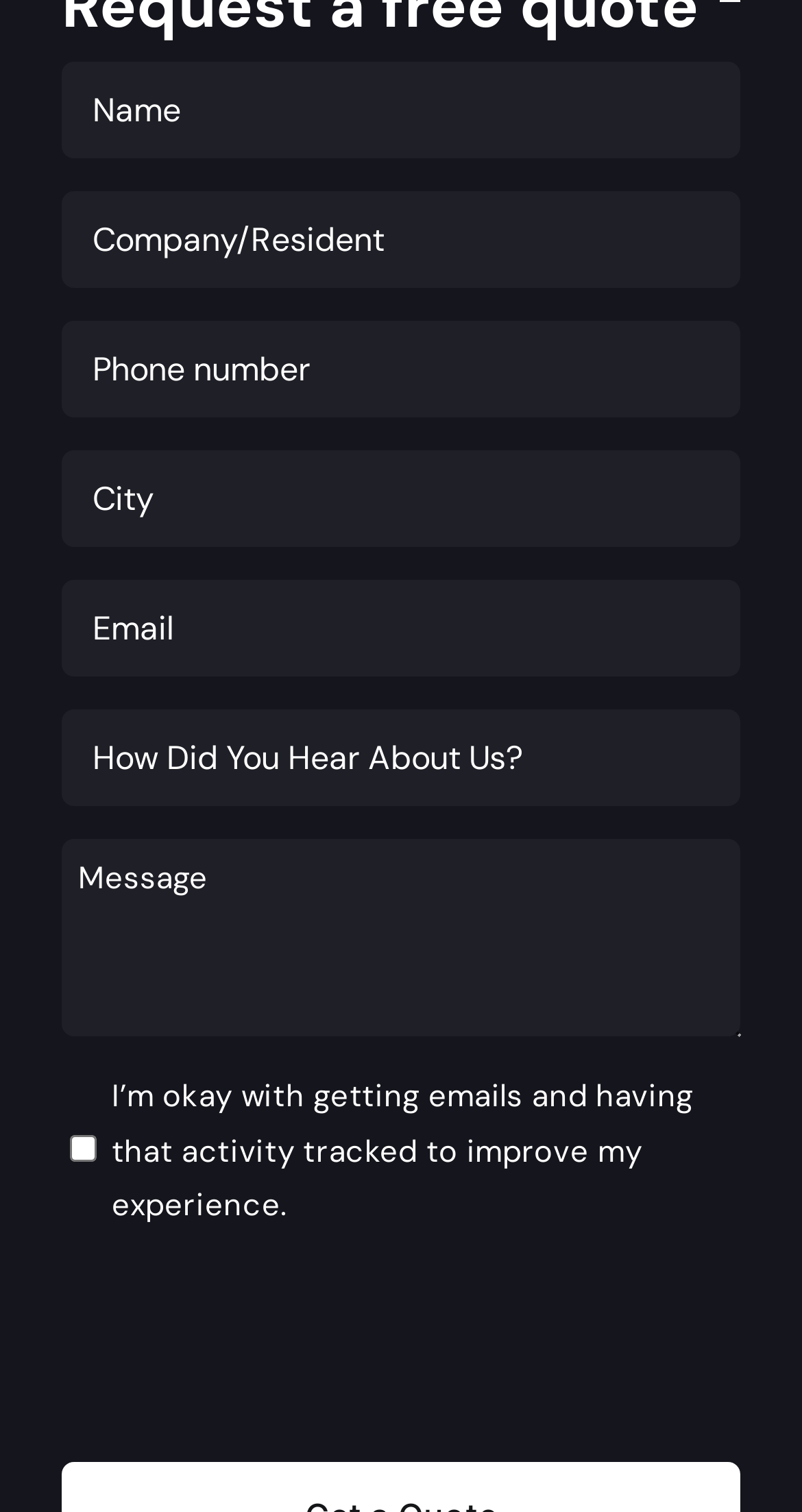Predict the bounding box coordinates of the area that should be clicked to accomplish the following instruction: "Input your company or resident". The bounding box coordinates should consist of four float numbers between 0 and 1, i.e., [left, top, right, bottom].

[0.077, 0.127, 0.923, 0.191]